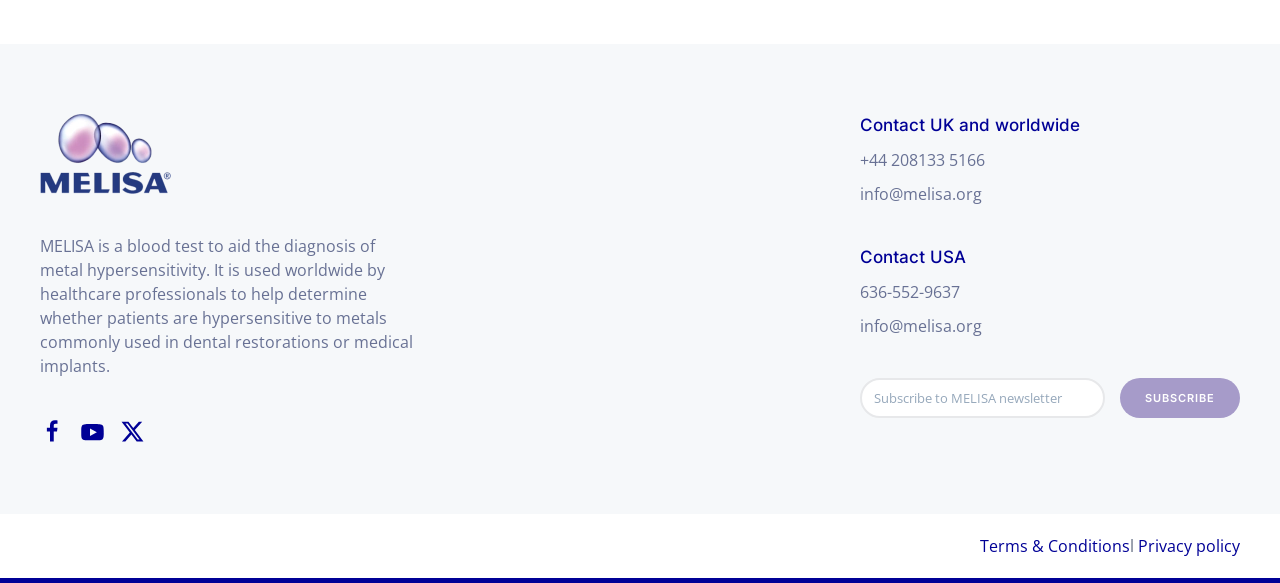Locate the bounding box coordinates of the region to be clicked to comply with the following instruction: "View terms and conditions". The coordinates must be four float numbers between 0 and 1, in the form [left, top, right, bottom].

[0.766, 0.918, 0.883, 0.956]